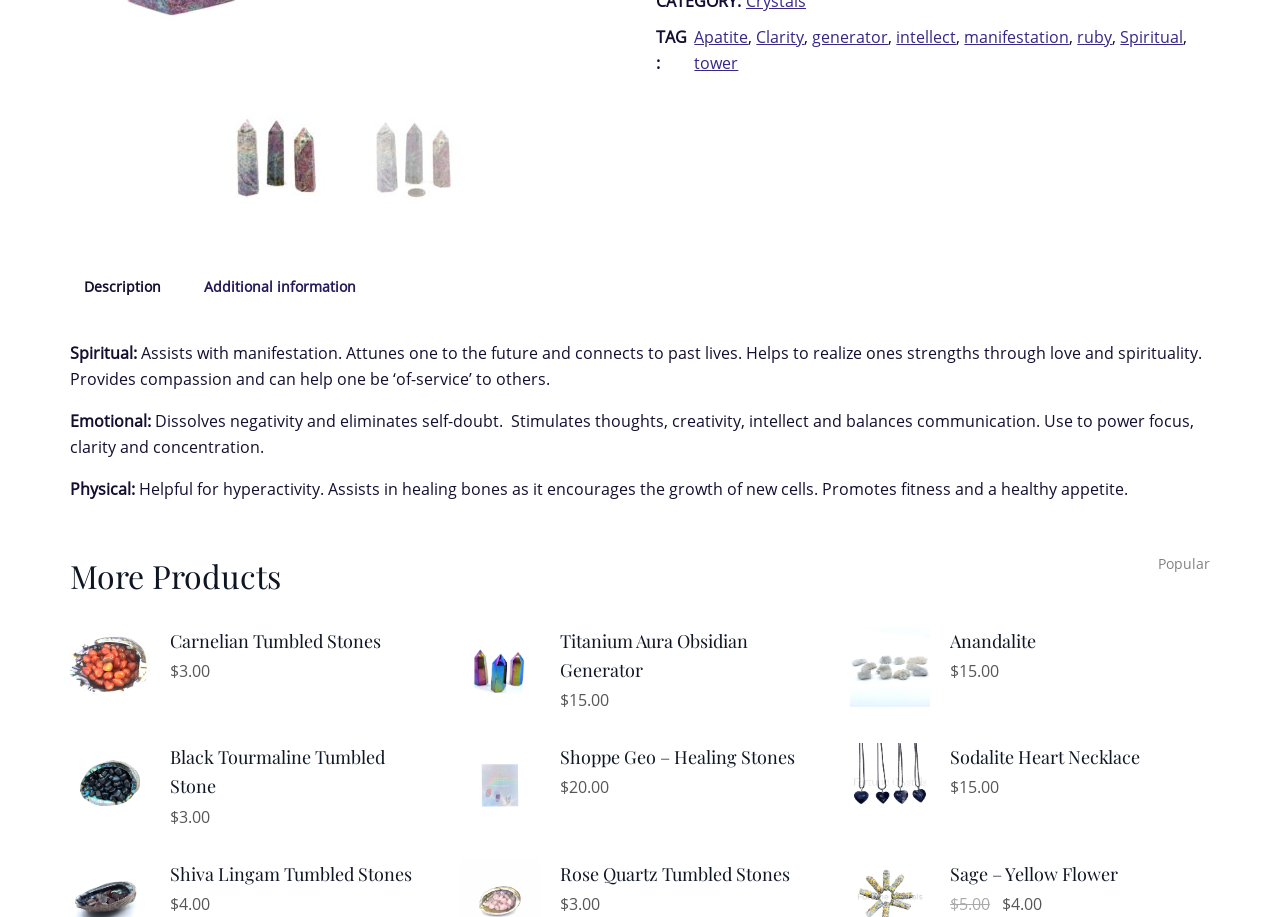Please determine the bounding box coordinates for the UI element described here. Use the format (top-left x, top-left y, bottom-right x, bottom-right y) with values bounded between 0 and 1: Popular

[0.905, 0.605, 0.945, 0.625]